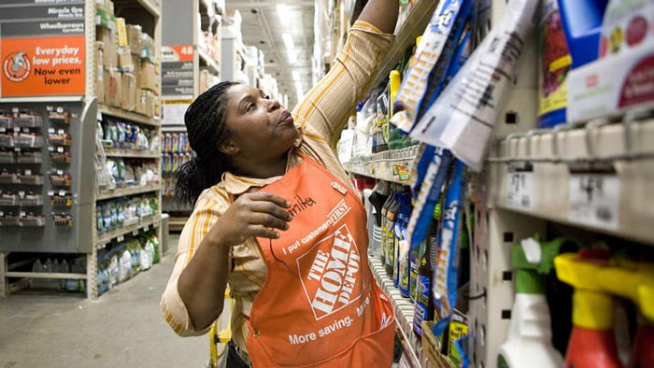What type of products are in the background?
Please provide a comprehensive answer to the question based on the webpage screenshot.

The background of the image is filled with a variety of retail products, showcasing a well-stocked store, which suggests that the store is fully equipped to meet the needs of its customers.